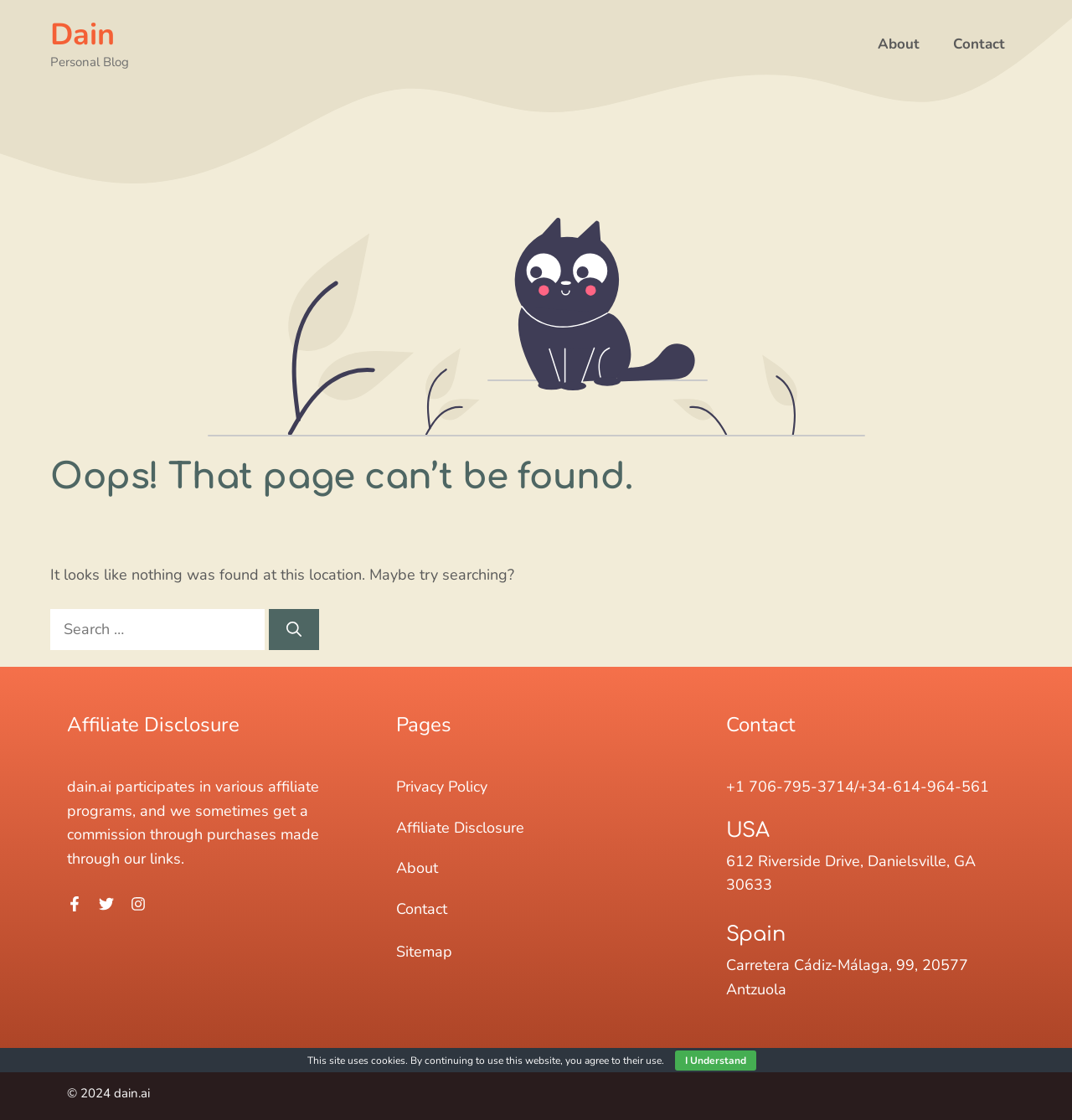Determine the bounding box coordinates of the clickable region to execute the instruction: "click Search". The coordinates should be four float numbers between 0 and 1, denoted as [left, top, right, bottom].

[0.251, 0.544, 0.298, 0.581]